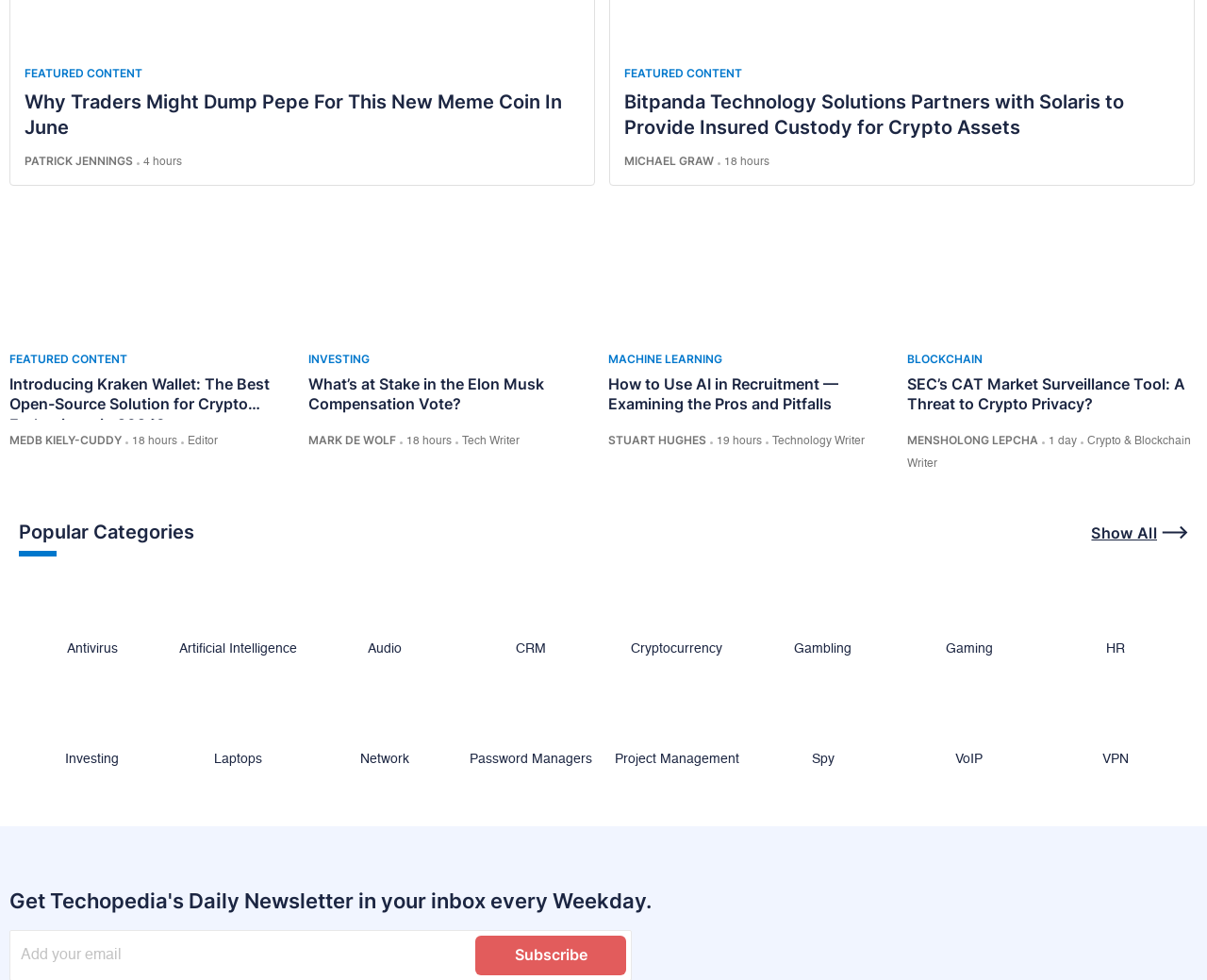Please find the bounding box coordinates for the clickable element needed to perform this instruction: "Click on the 'FEATURED CONTENT' link".

[0.02, 0.068, 0.118, 0.082]